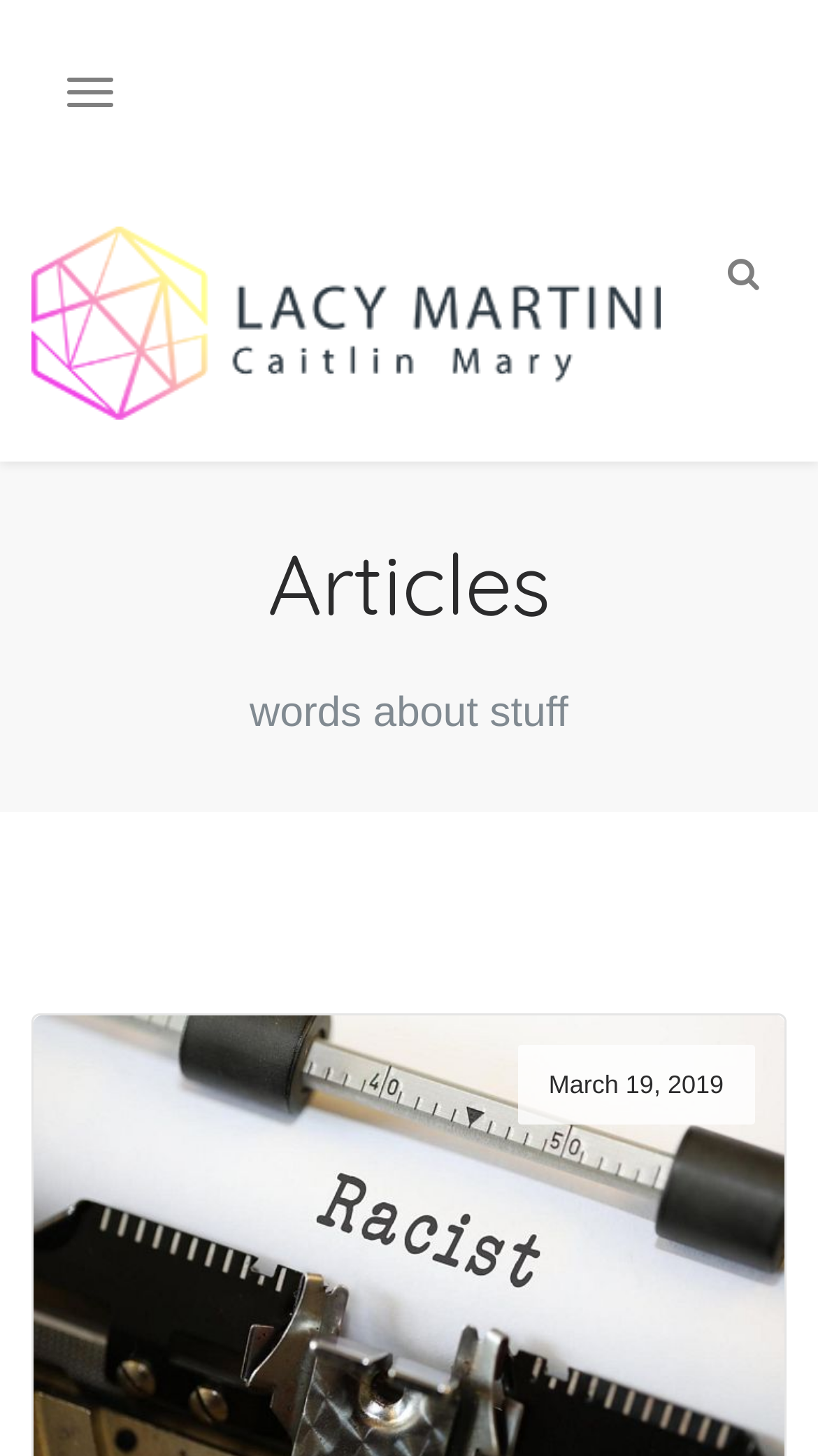By analyzing the image, answer the following question with a detailed response: What is the function of the button with a search icon?

The button with a search icon is likely used to initiate a search function on the website, allowing users to find specific articles or content.